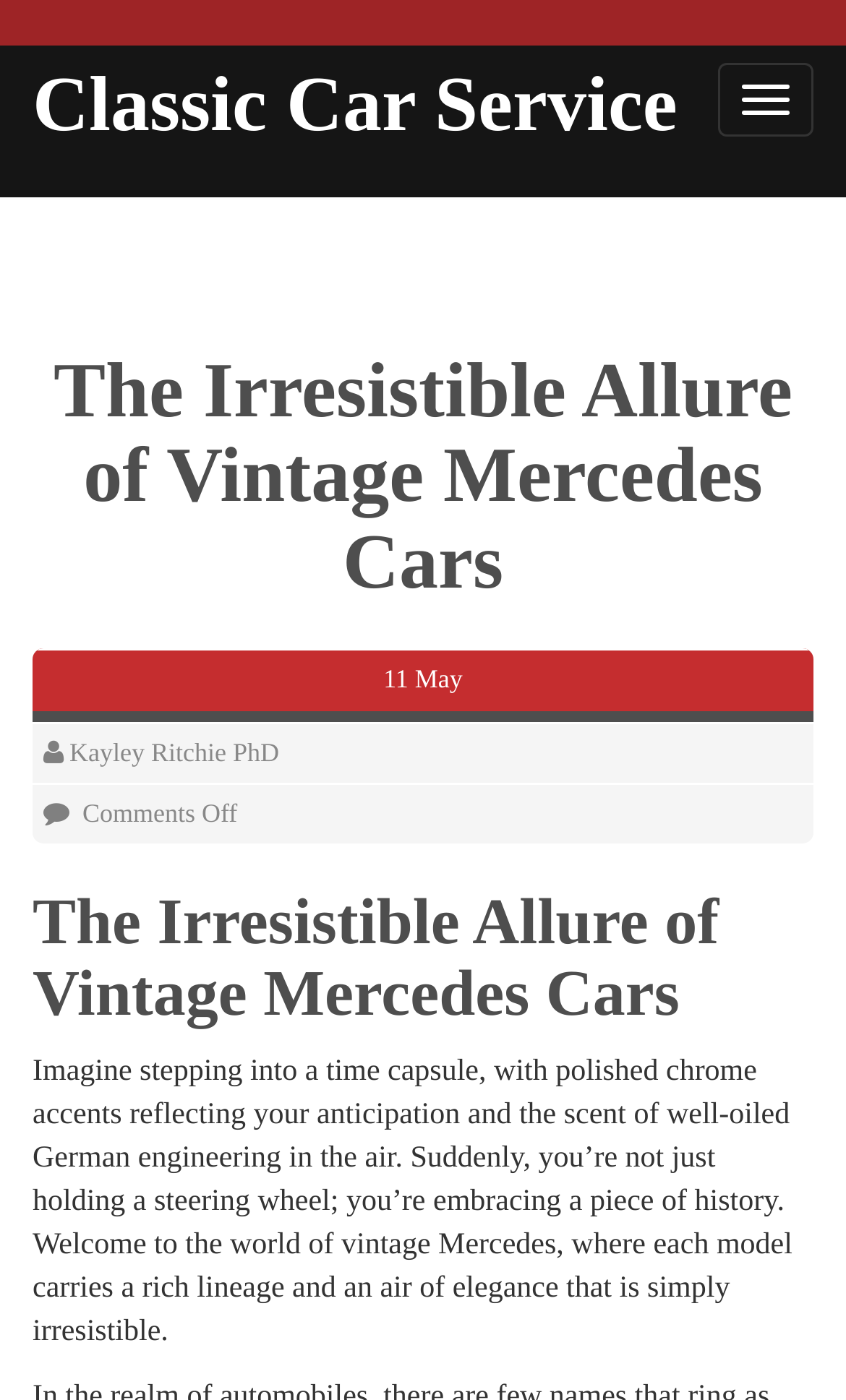Please respond to the question using a single word or phrase:
What is the author of the article?

Kayley Ritchie PhD